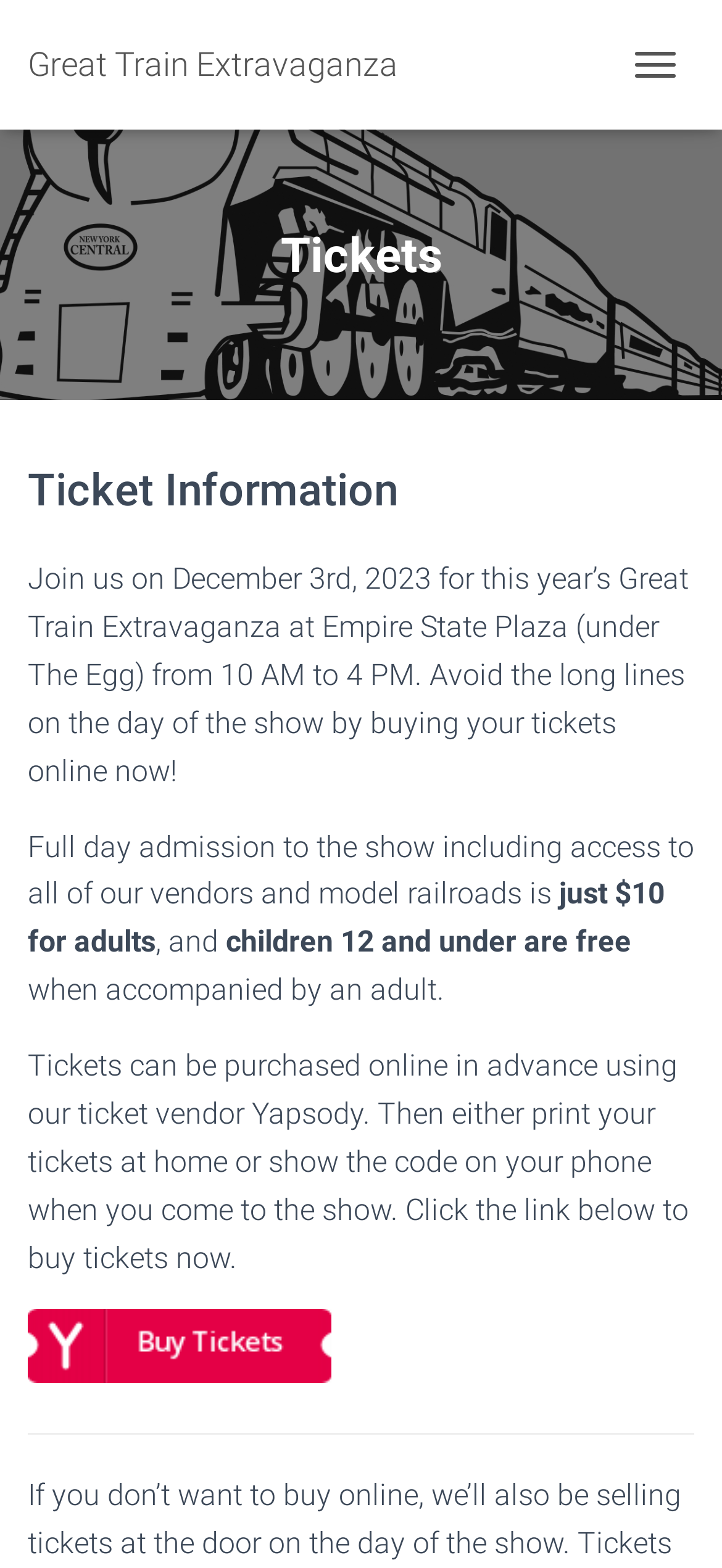Answer succinctly with a single word or phrase:
What is the benefit of buying tickets online?

Avoid long lines